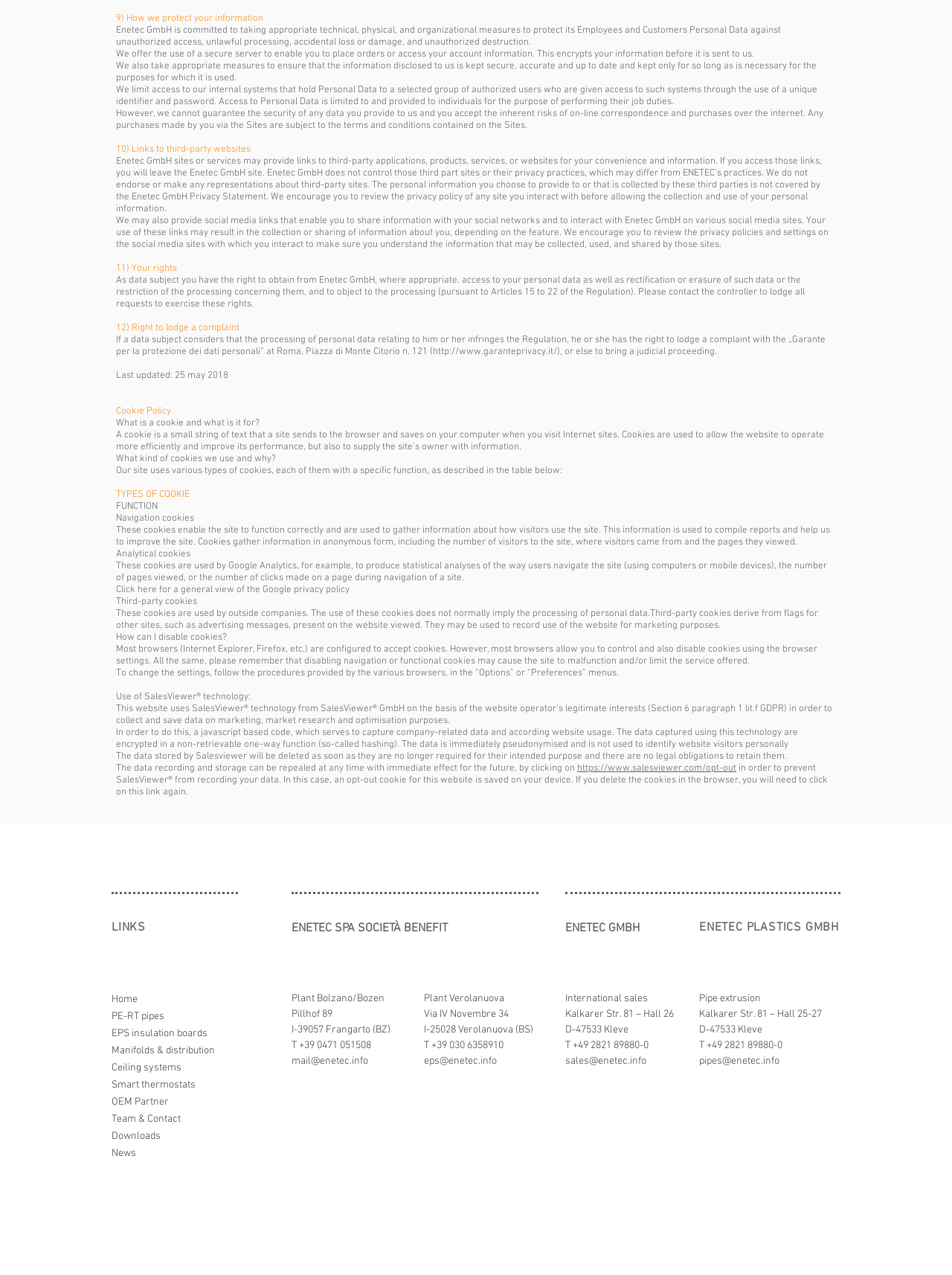Kindly provide the bounding box coordinates of the section you need to click on to fulfill the given instruction: "Click on the LinkedIn link".

[0.155, 0.664, 0.186, 0.687]